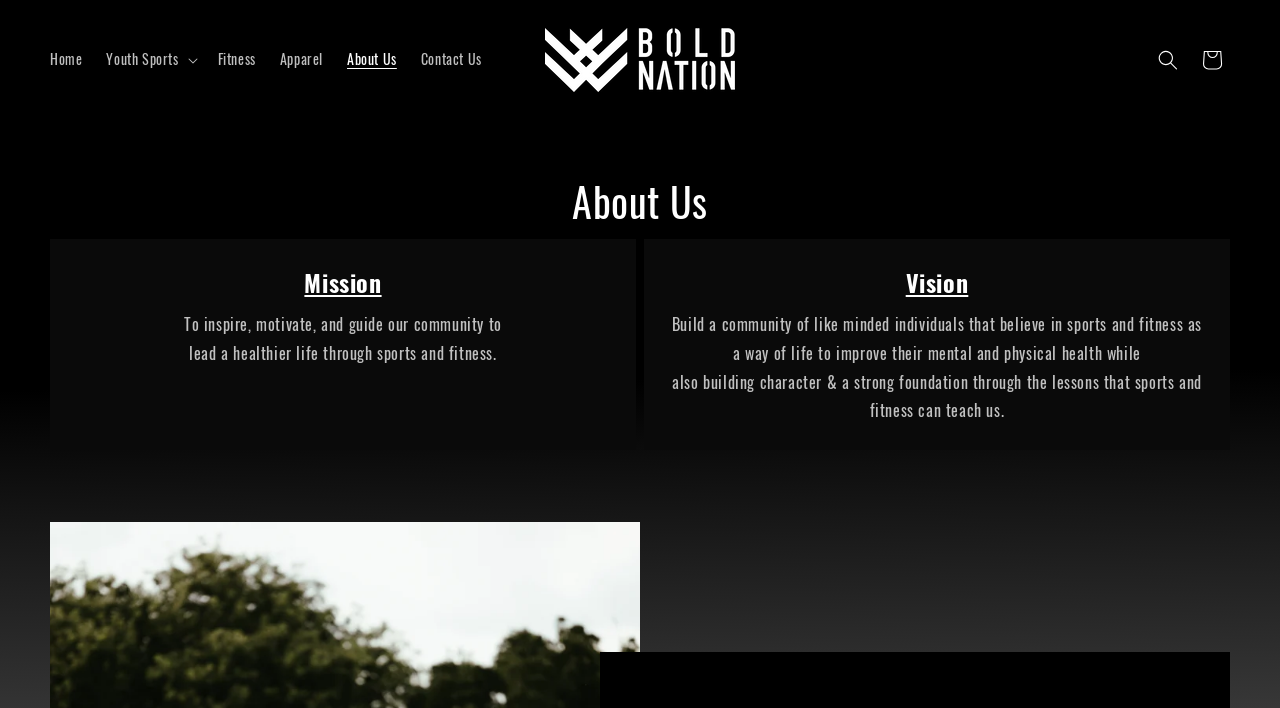Locate the bounding box coordinates of the segment that needs to be clicked to meet this instruction: "view cart".

[0.93, 0.053, 0.964, 0.115]